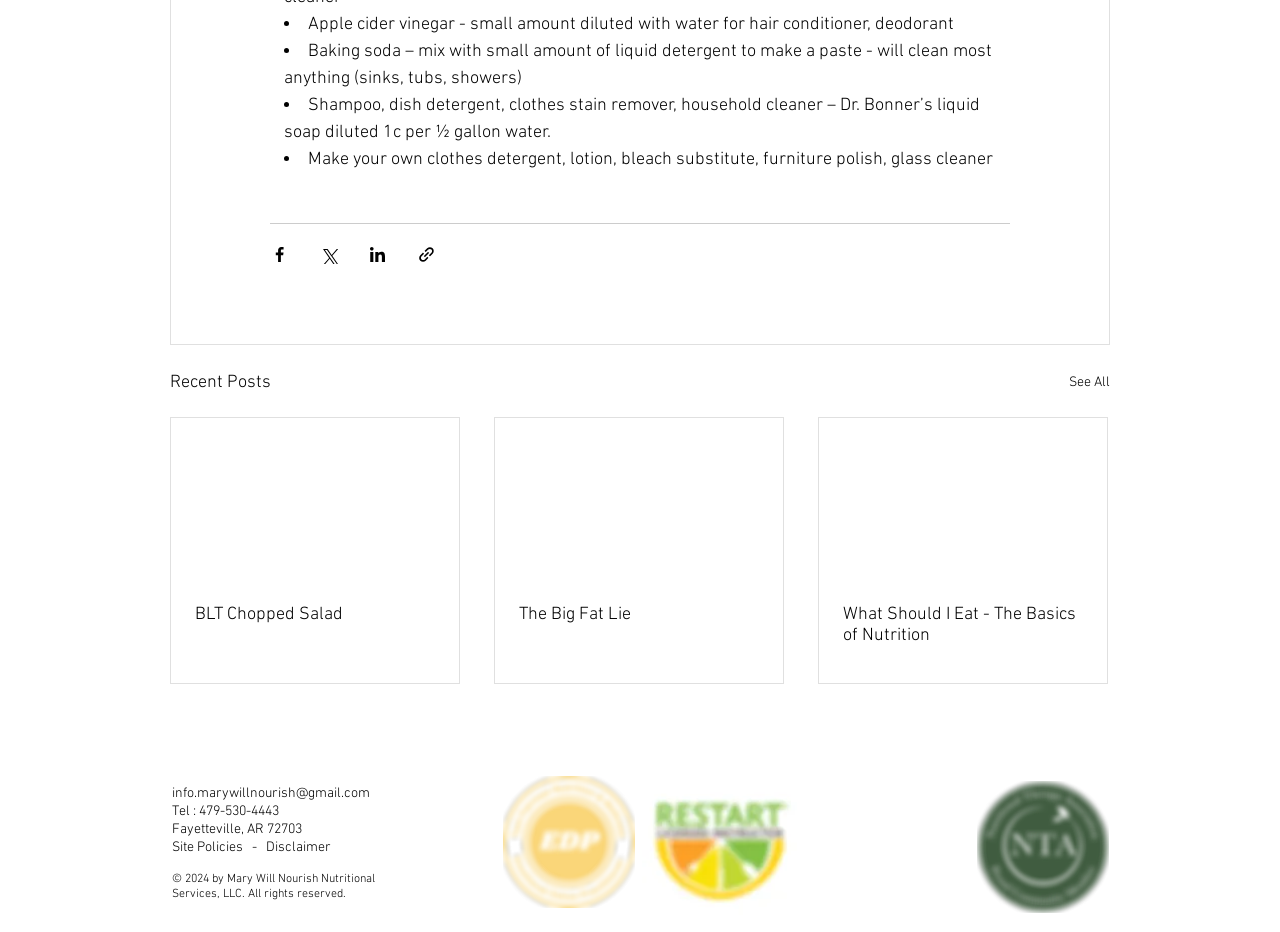What is the purpose of apple cider vinegar?
Based on the visual content, answer with a single word or a brief phrase.

Hair conditioner